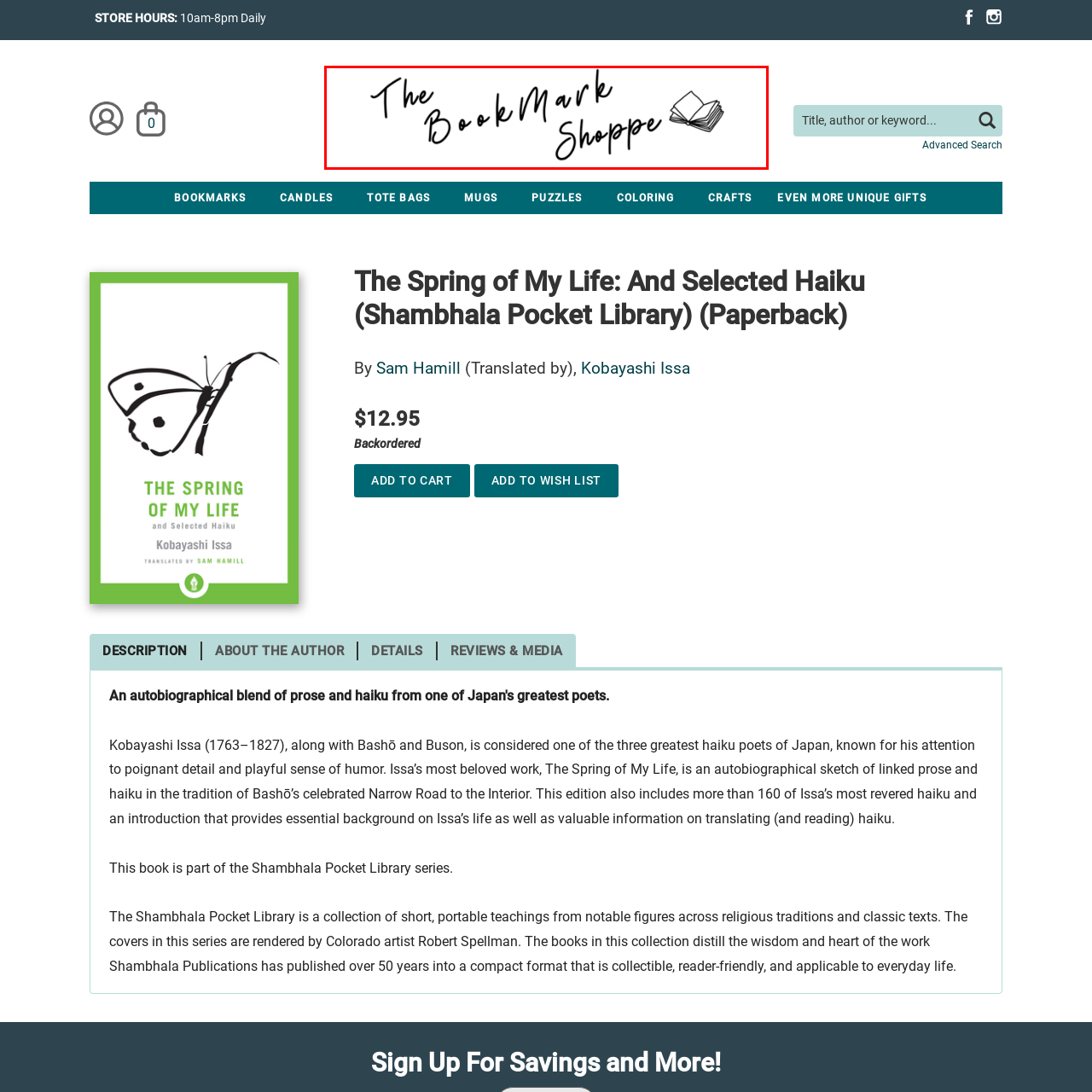Create a detailed narrative of the scene depicted inside the red-outlined image.

The image features the logo of "The BookMark Shoppe," displayed in an elegant and artistic font. The text combines a blend of handwritten and modern styles, prominently featuring the name "The BookMark" in a bold, flowing script, while "Shoppe" is presented in a lighter, more whimsical manner. Accompanying the text is a simple, stylized illustration of an open book, adding a literary touch. This logo encapsulates the aesthetic of a welcoming bookstore that likely offers a variety of books and literary gifts for enthusiasts. The design emphasizes a cozy, friendly atmosphere, inviting customers to explore its offerings.